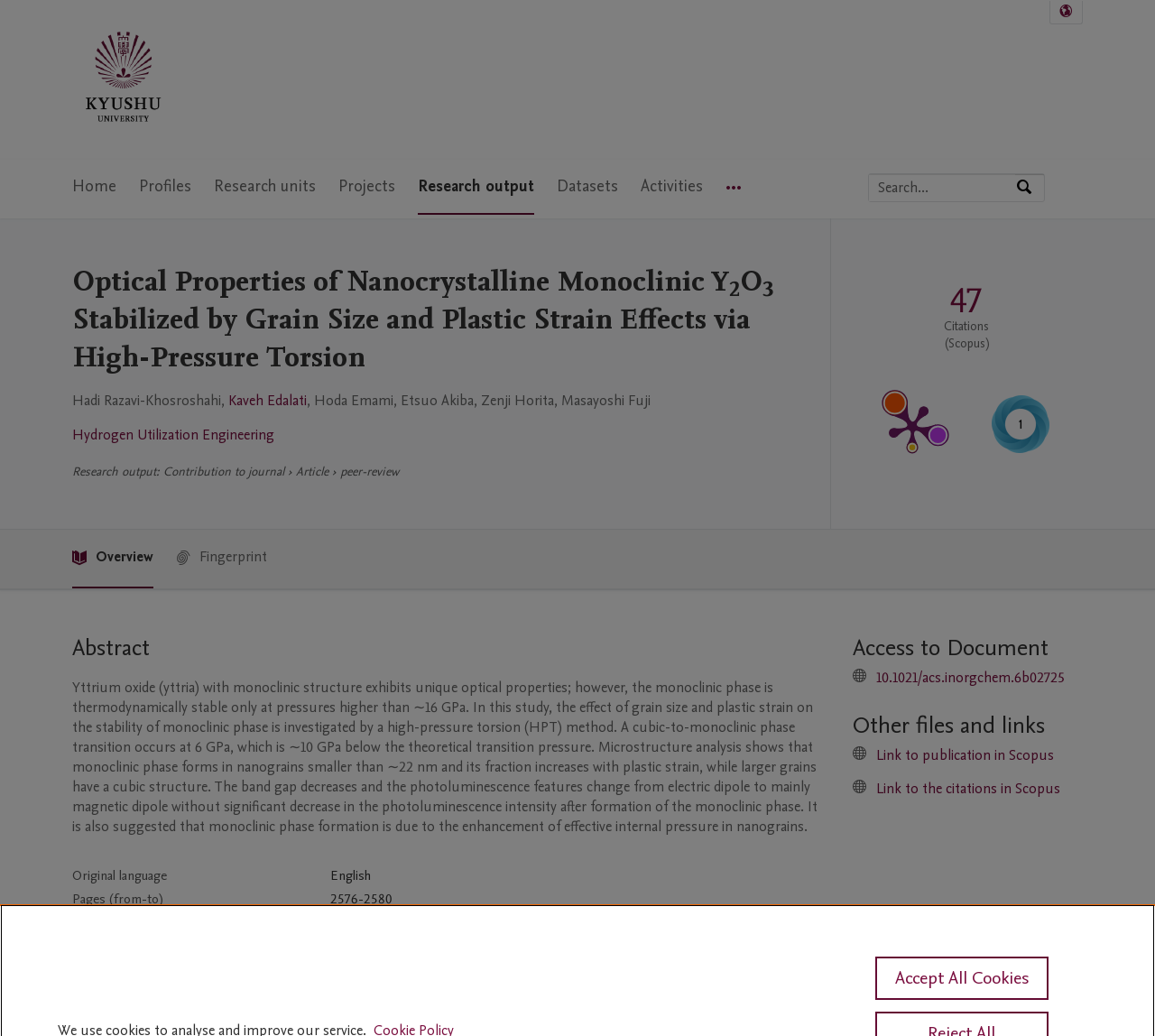Please give a concise answer to this question using a single word or phrase: 
What is the journal name?

Inorganic chemistry